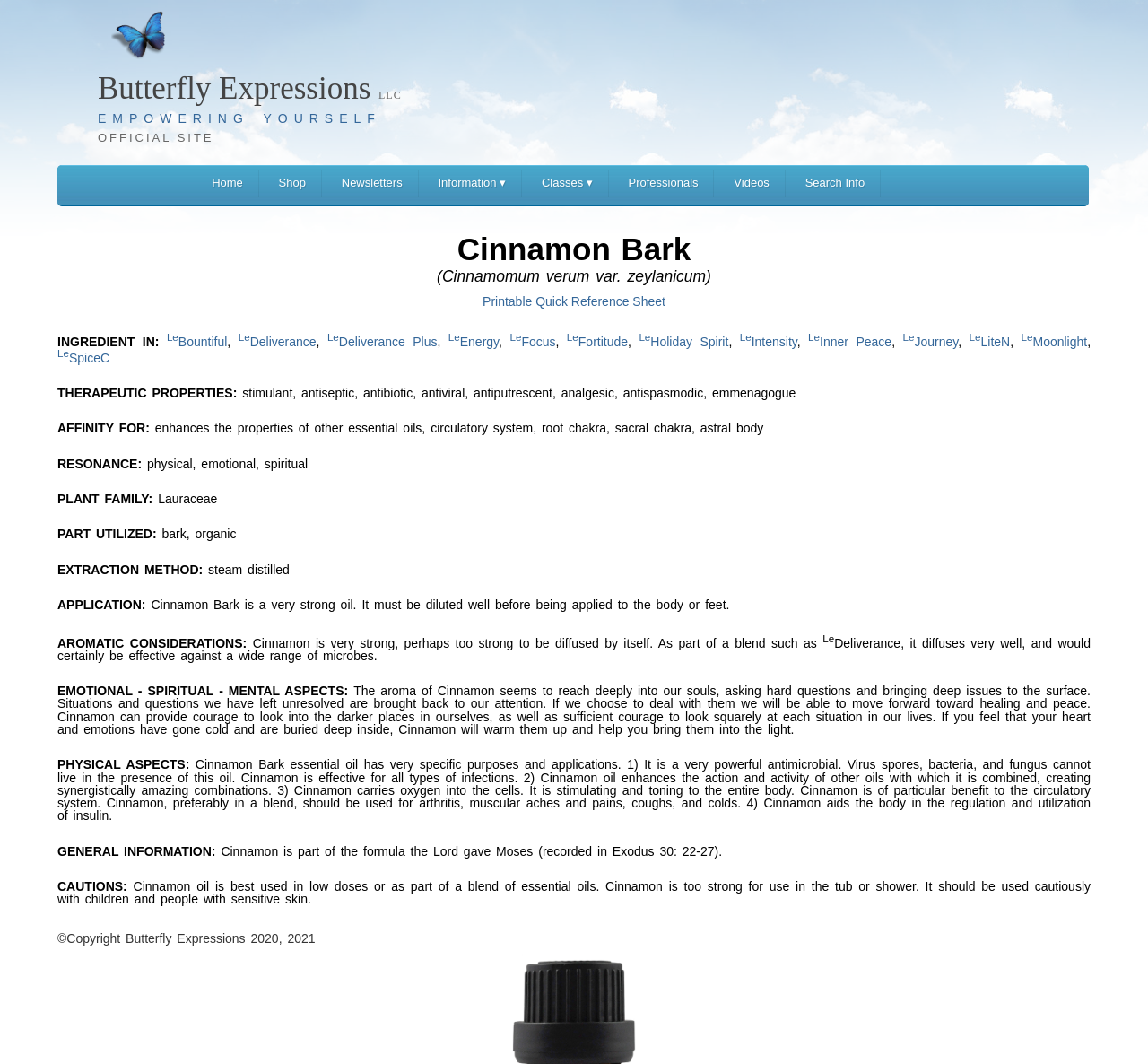Identify the bounding box coordinates of the part that should be clicked to carry out this instruction: "Click the 'Home' link".

[0.171, 0.159, 0.225, 0.186]